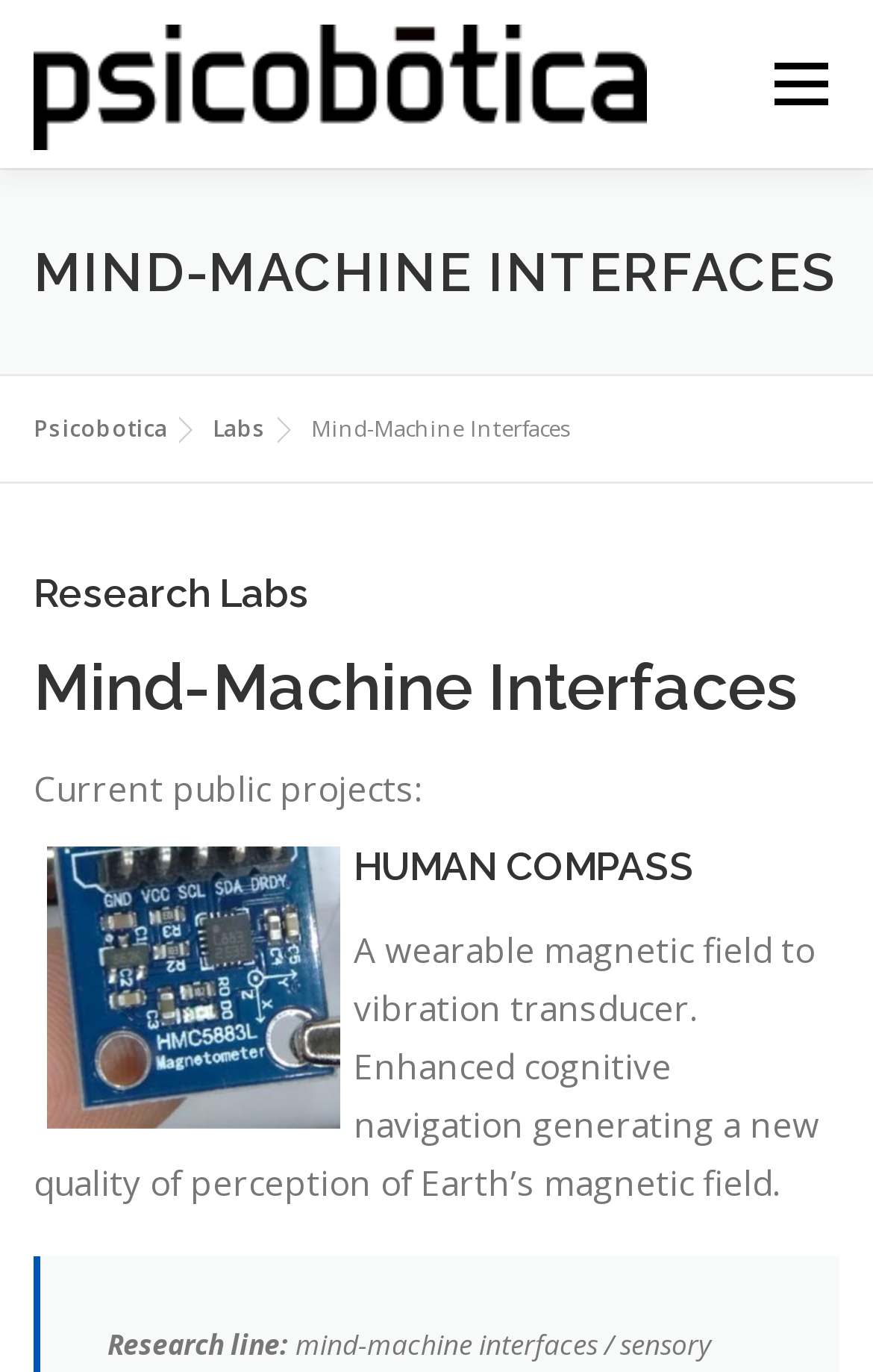Determine the bounding box coordinates for the area you should click to complete the following instruction: "Visit the BLOG".

[0.038, 0.245, 0.172, 0.367]